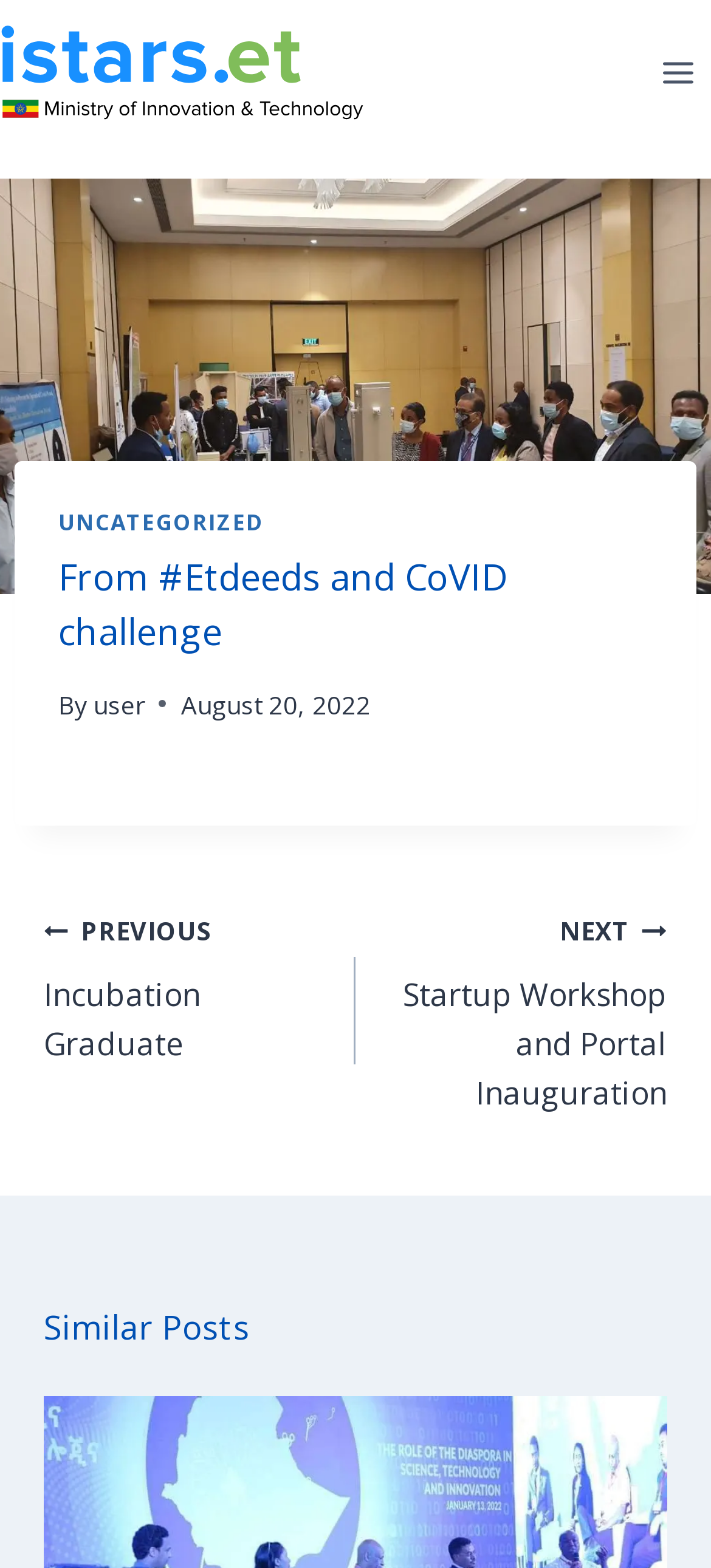Produce a meticulous description of the webpage.

This webpage appears to be a blog post or article page. At the top left, there is a link and an image, both labeled "iStars", which likely serves as the website's logo. To the top right, there is a button to open a menu.

Below the logo, there is a main article section that takes up most of the page. The article's title, "From #Etdeeds and CoVID challenge", is displayed prominently, followed by the author's name, "user", and the publication date, "August 20, 2022".

The article's content is not explicitly described in the accessibility tree, but it likely occupies the majority of the page.

At the bottom of the page, there is a navigation section labeled "Posts". This section contains links to previous and next posts, titled "Incubation Graduate" and "Startup Workshop and Portal Inauguration", respectively. Below the navigation section, there is a heading labeled "Similar Posts", which may lead to a list of related articles, although the list itself is not described in the accessibility tree.